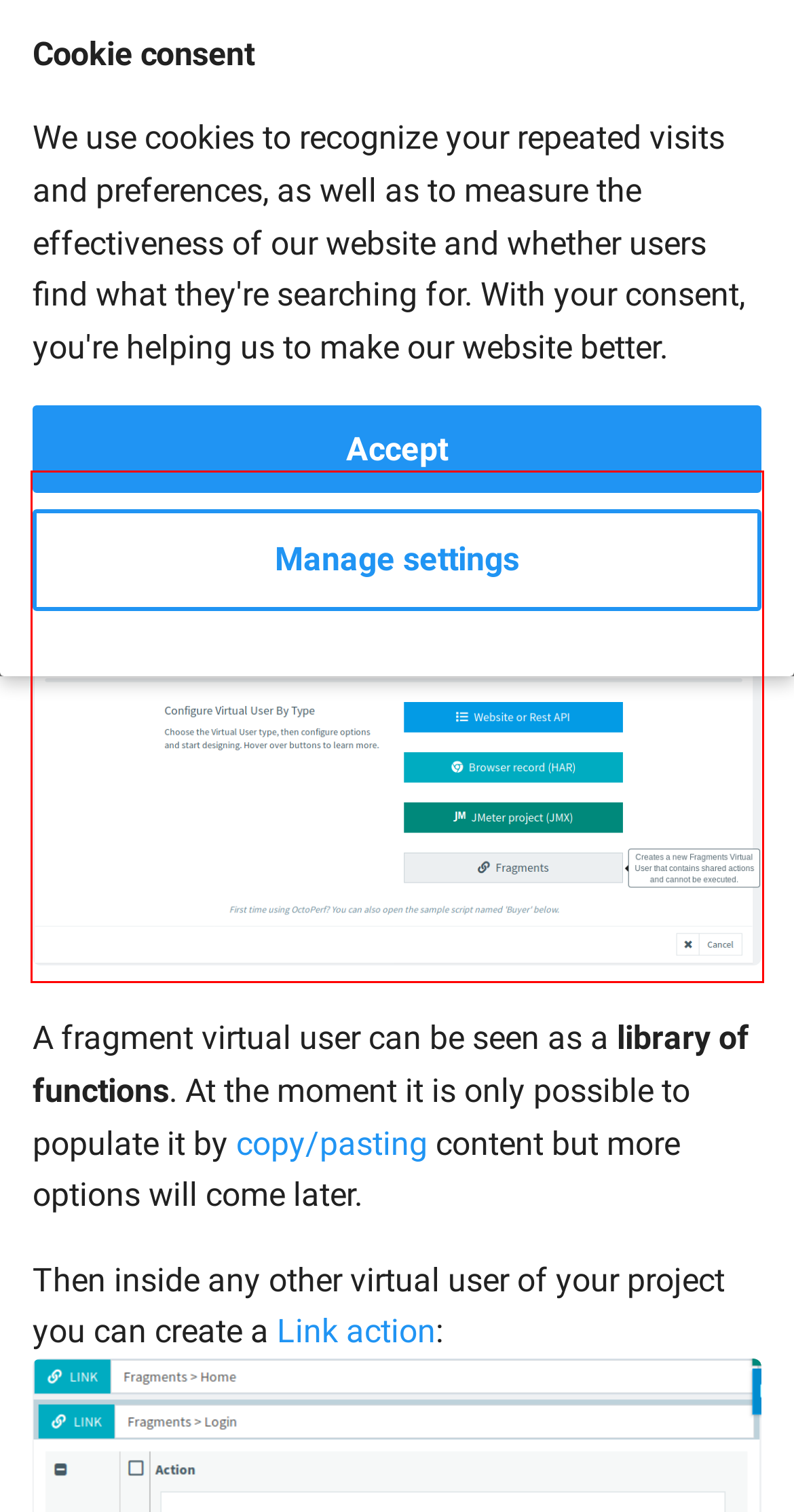Using the provided screenshot, read and generate the text content within the red-bordered area.

But now not only can you import your modular design from JMeter but you can also create it directly in OctoPerf: